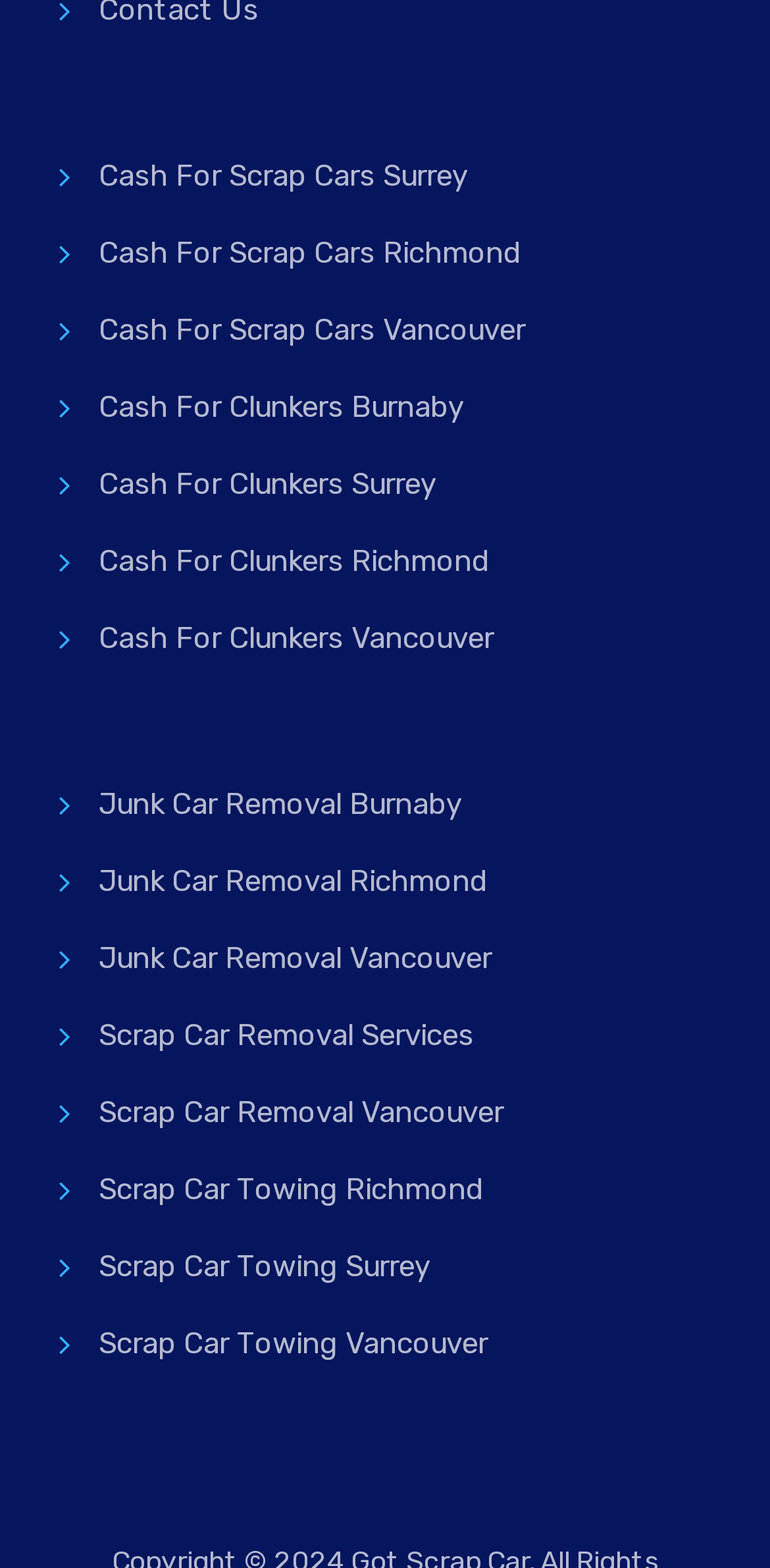Use a single word or phrase to answer the question:
What is the common icon used for all links?

